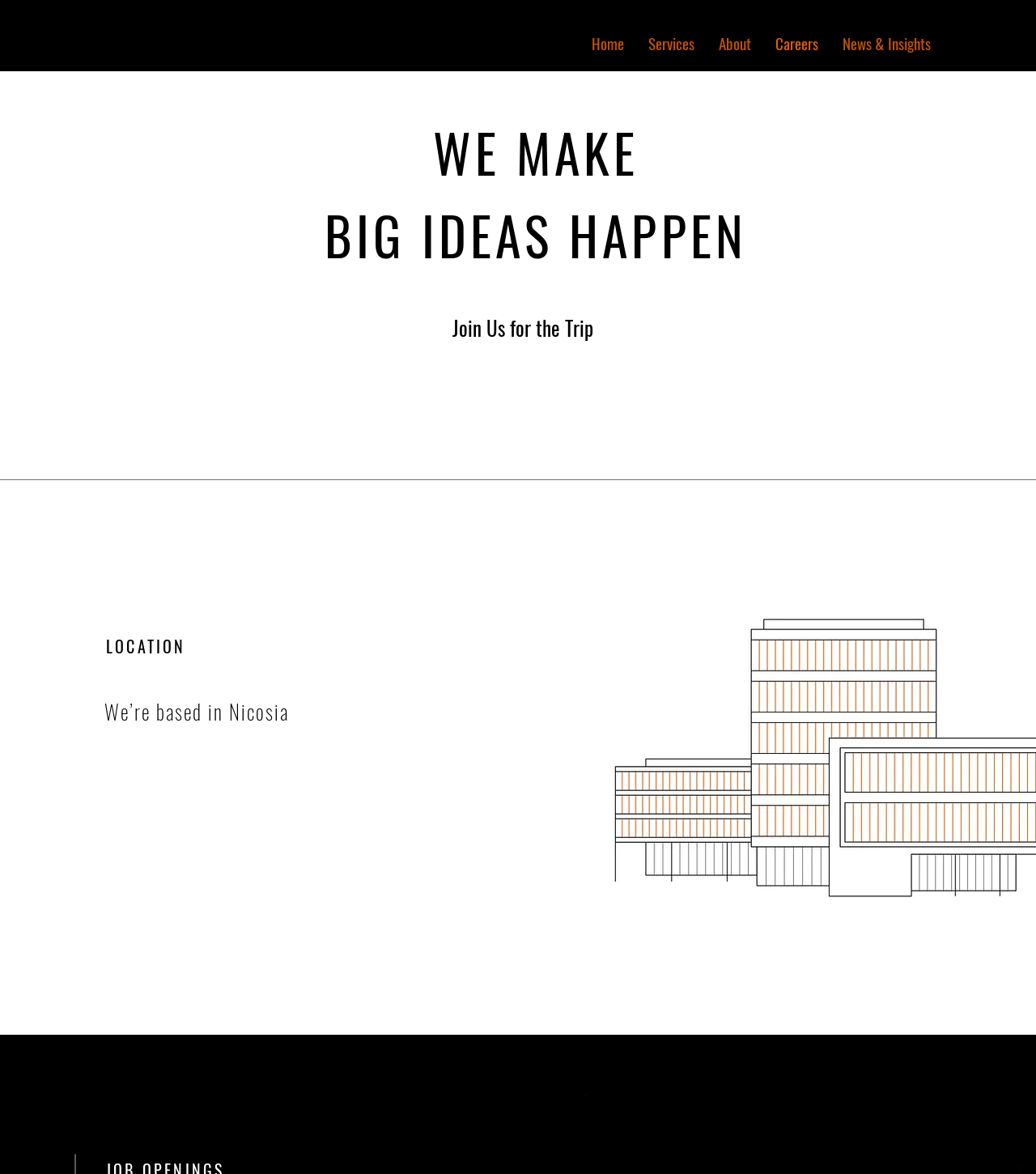How many main navigation links are there?
Provide an in-depth and detailed explanation in response to the question.

I counted the number of link elements within the navigation menu, which are 'Home', 'Services', 'About', 'Careers', and 'News & Insights', totaling 5 main navigation links.